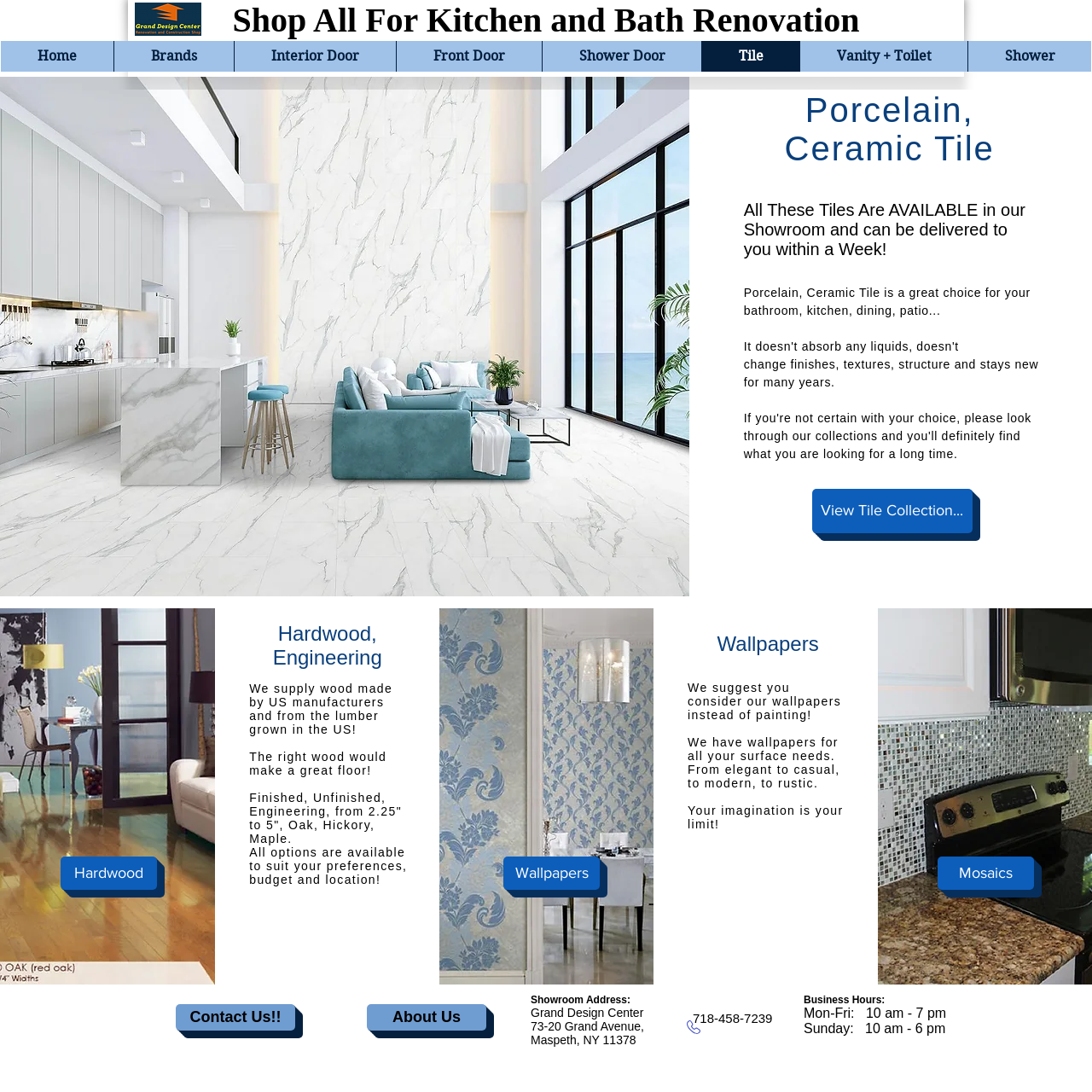Based on the element description See All Legal FAQs, identify the bounding box of the UI element in the given webpage screenshot. The coordinates should be in the format (top-left x, top-left y, bottom-right x, bottom-right y) and must be between 0 and 1.

None